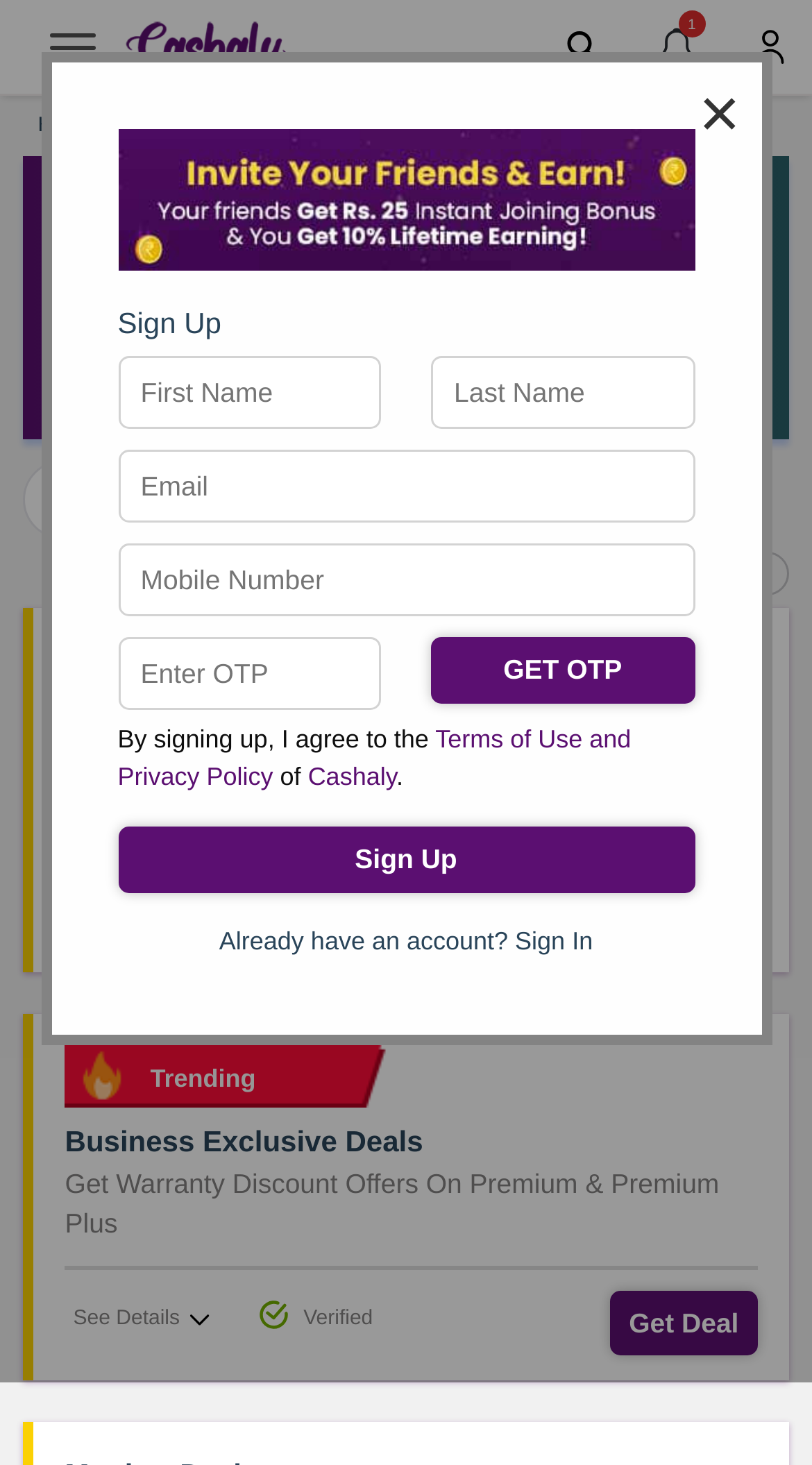Identify the bounding box coordinates for the UI element that matches this description: "Offers (11)".

[0.211, 0.322, 0.388, 0.359]